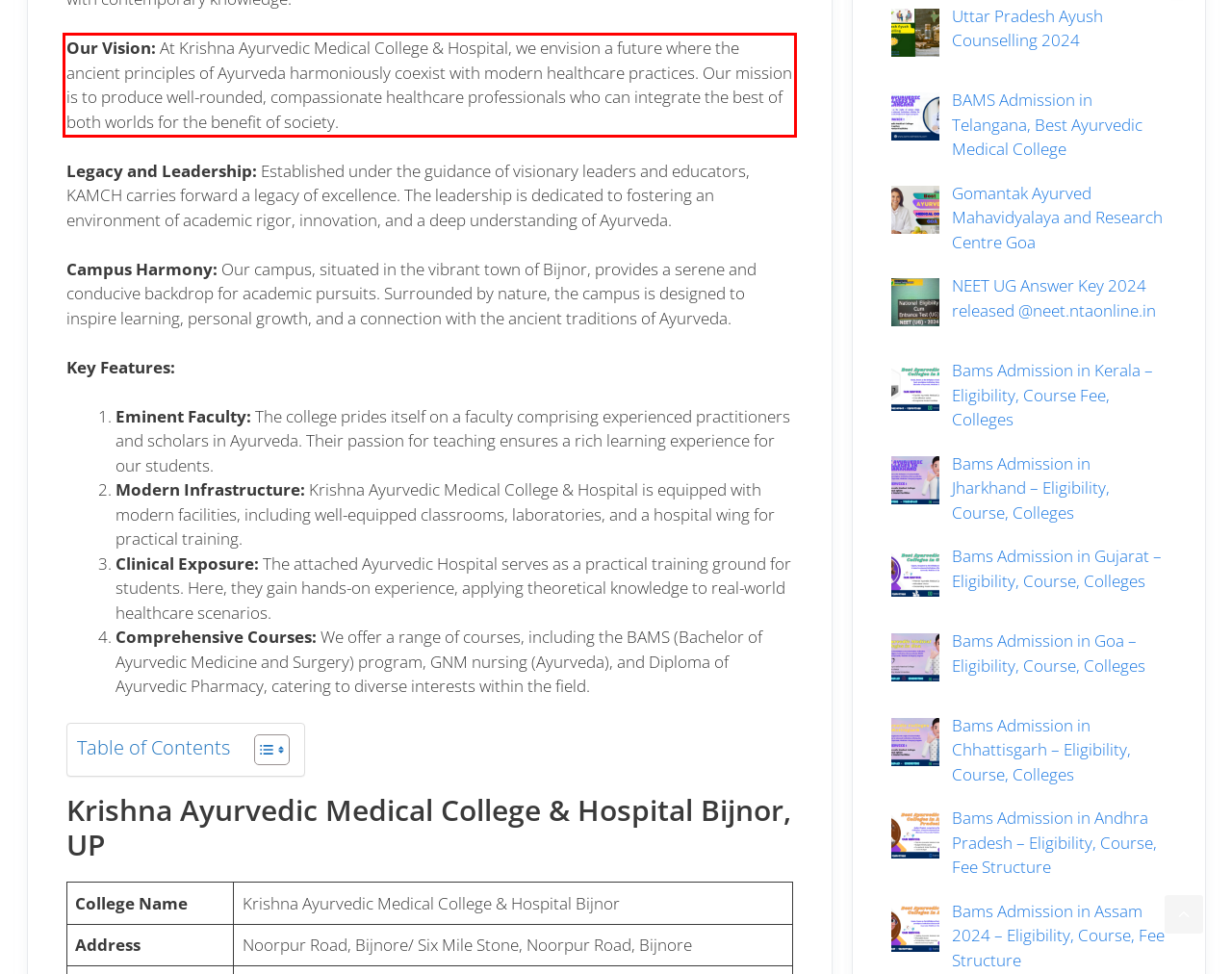Examine the webpage screenshot and use OCR to recognize and output the text within the red bounding box.

Our Vision: At Krishna Ayurvedic Medical College & Hospital, we envision a future where the ancient principles of Ayurveda harmoniously coexist with modern healthcare practices. Our mission is to produce well-rounded, compassionate healthcare professionals who can integrate the best of both worlds for the benefit of society.